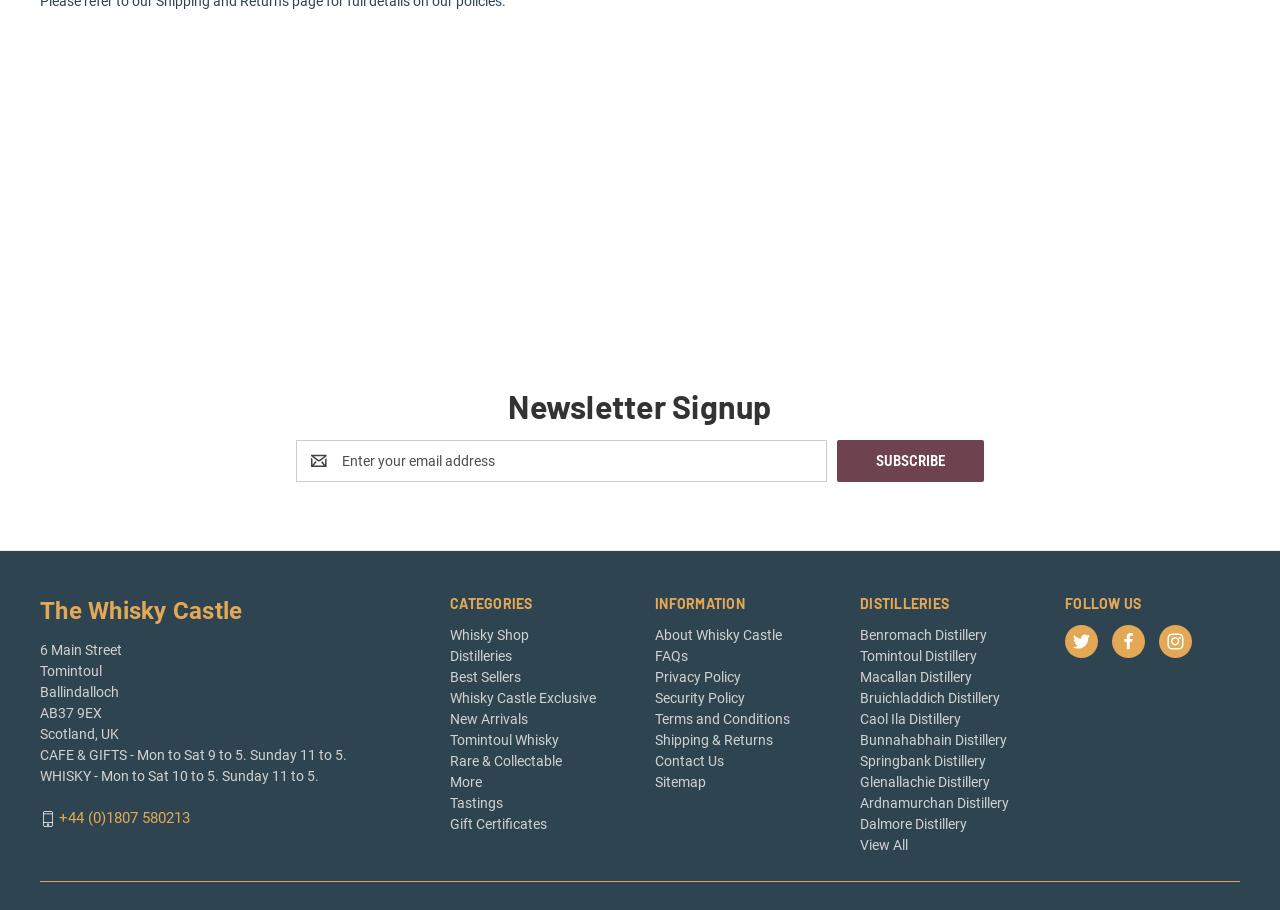Please indicate the bounding box coordinates of the element's region to be clicked to achieve the instruction: "Call Denver Colorado office". Provide the coordinates as four float numbers between 0 and 1, i.e., [left, top, right, bottom].

None